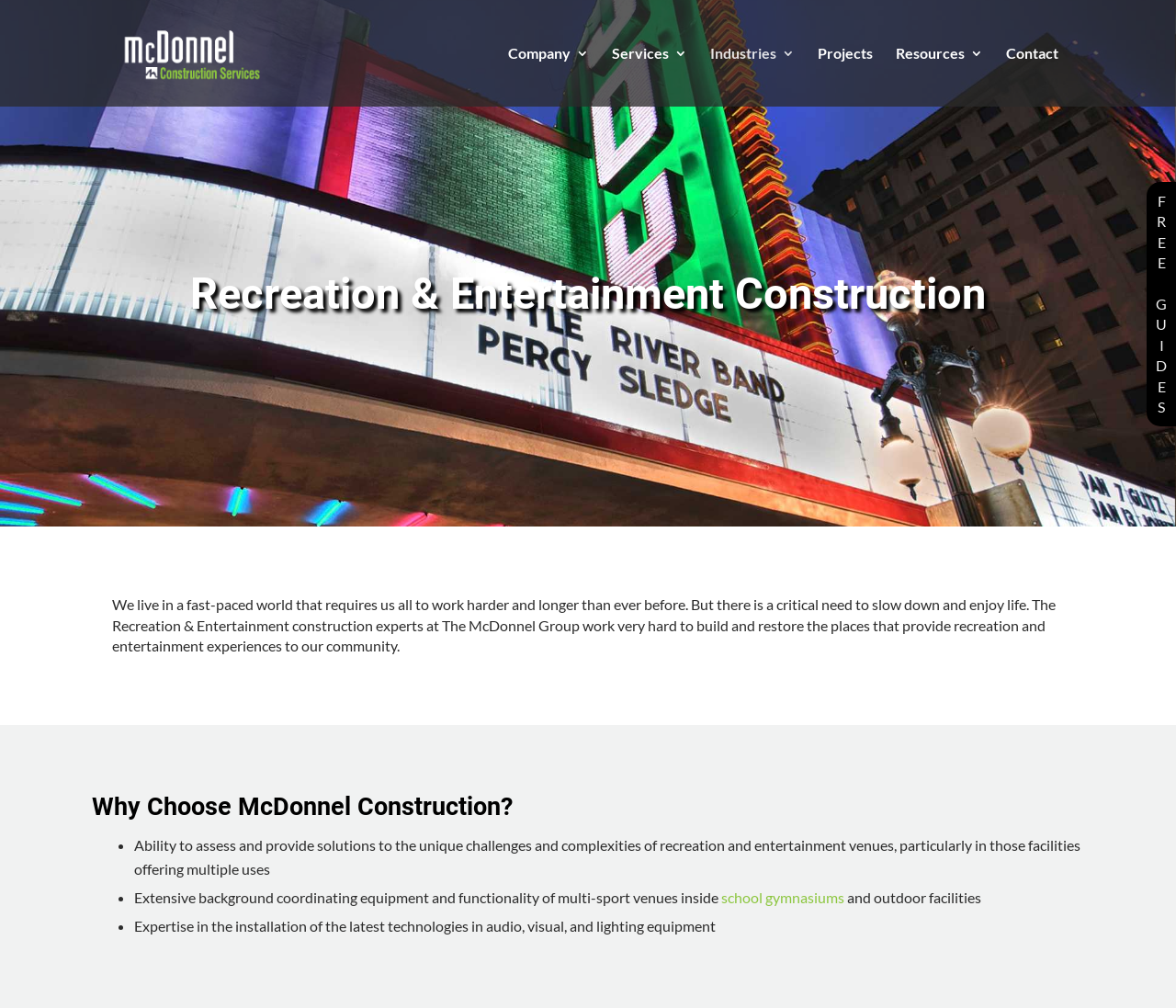Provide a brief response to the question below using a single word or phrase: 
What type of construction does the company specialize in?

Recreation and Entertainment